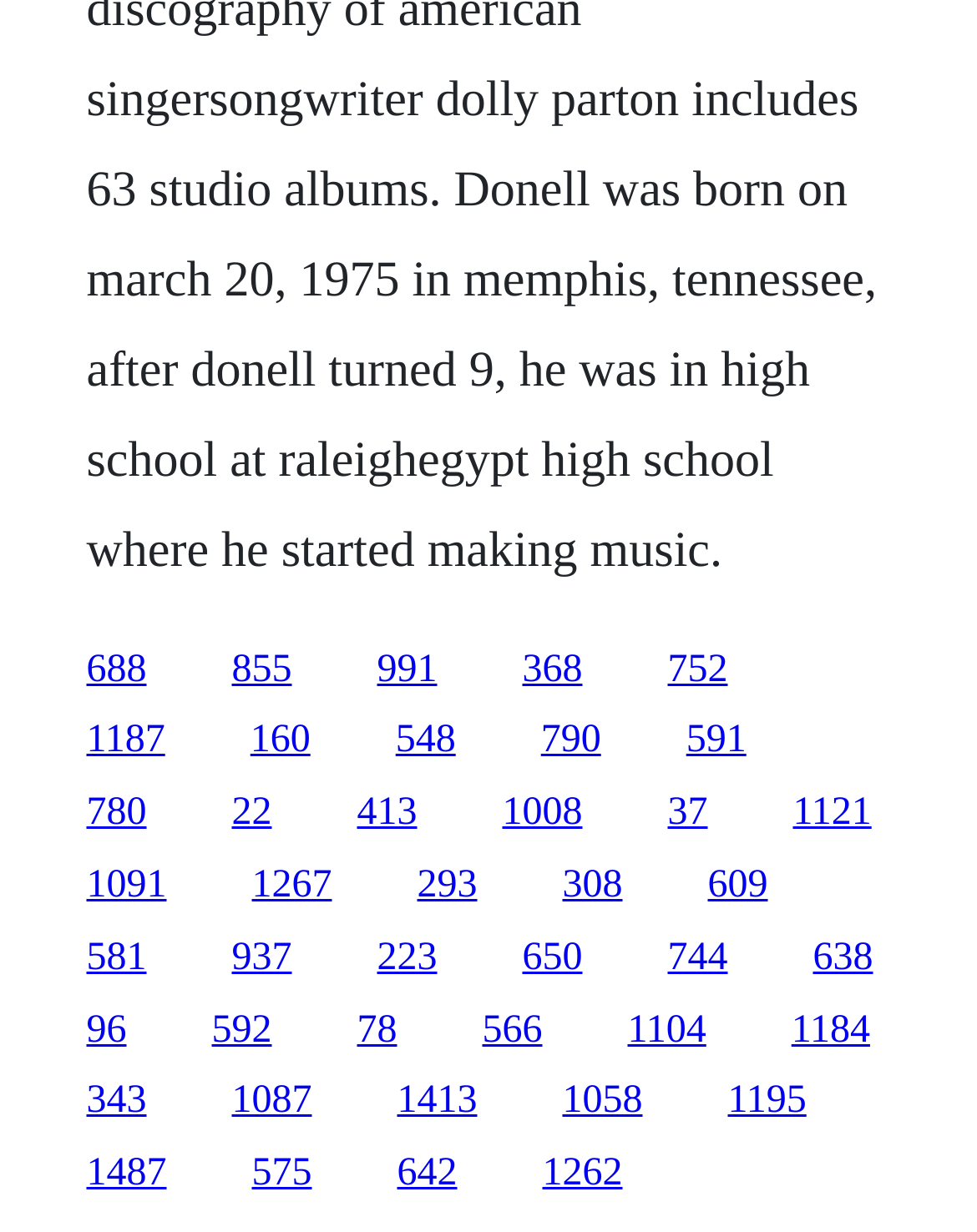What is the number of links on the webpage?
Answer the question with a single word or phrase derived from the image.

50